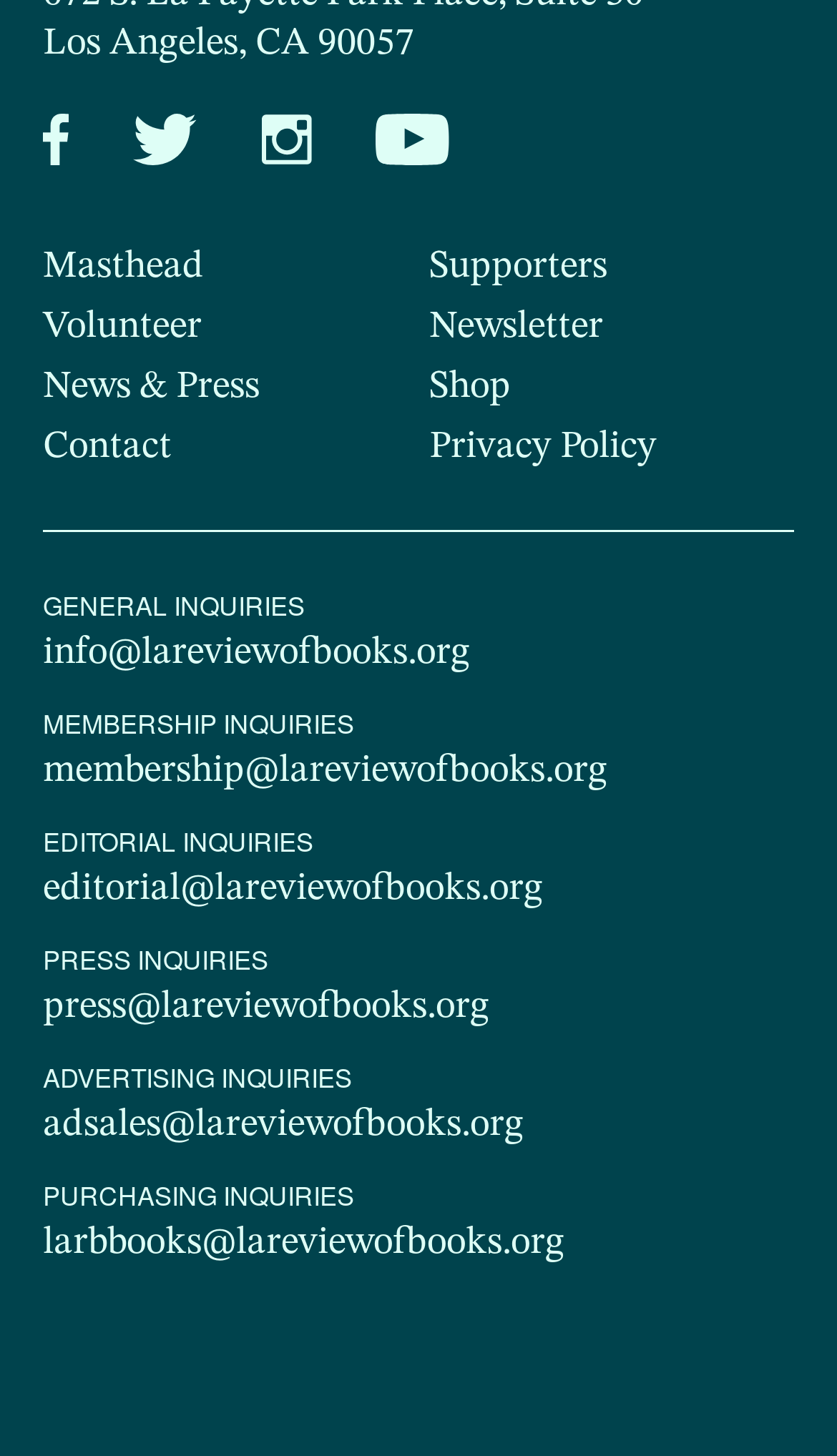Identify the bounding box coordinates of the element to click to follow this instruction: 'Visit the shop'. Ensure the coordinates are four float values between 0 and 1, provided as [left, top, right, bottom].

[0.513, 0.252, 0.61, 0.278]